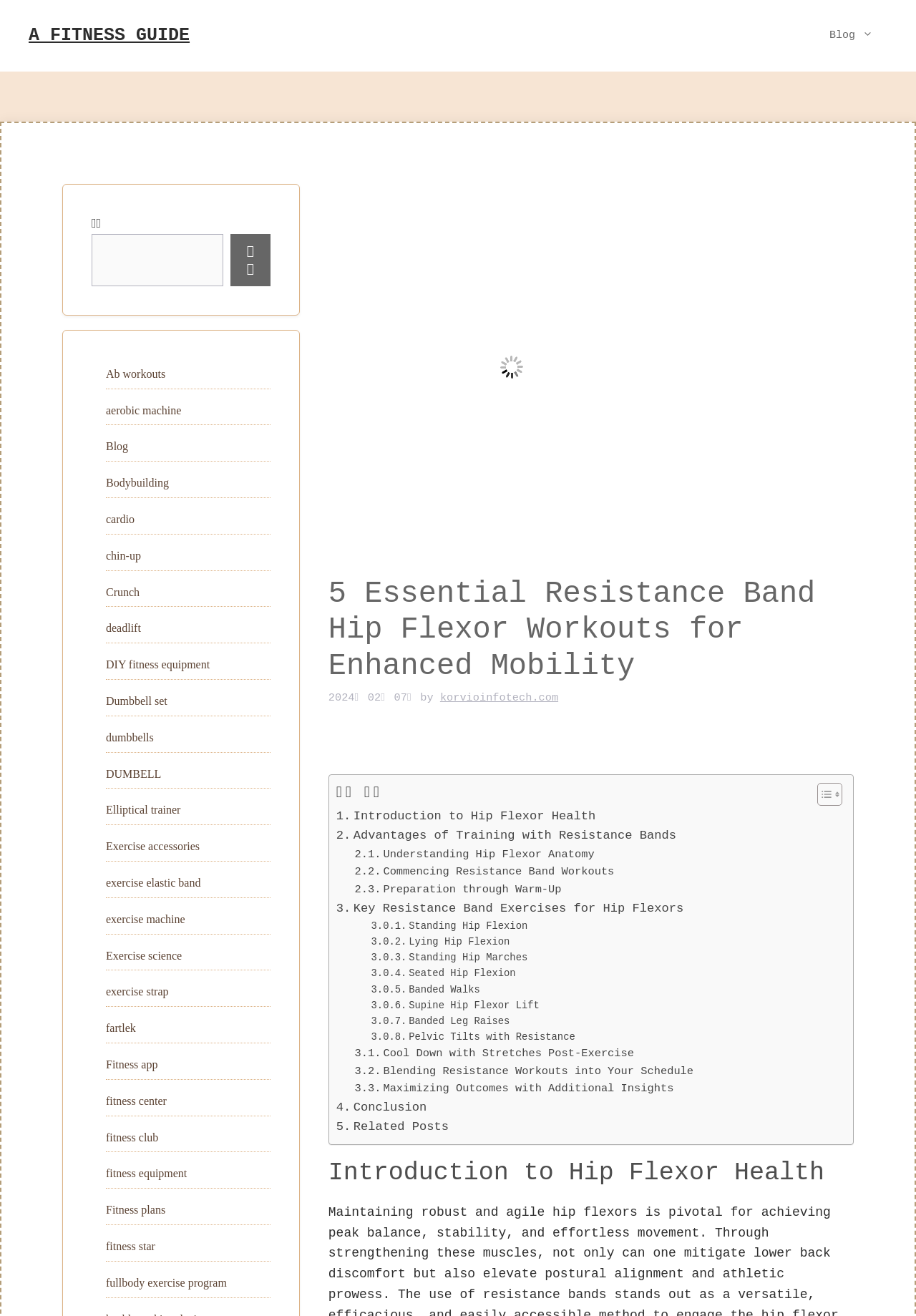Can you find the bounding box coordinates of the area I should click to execute the following instruction: "Search for something"?

[0.1, 0.178, 0.243, 0.217]